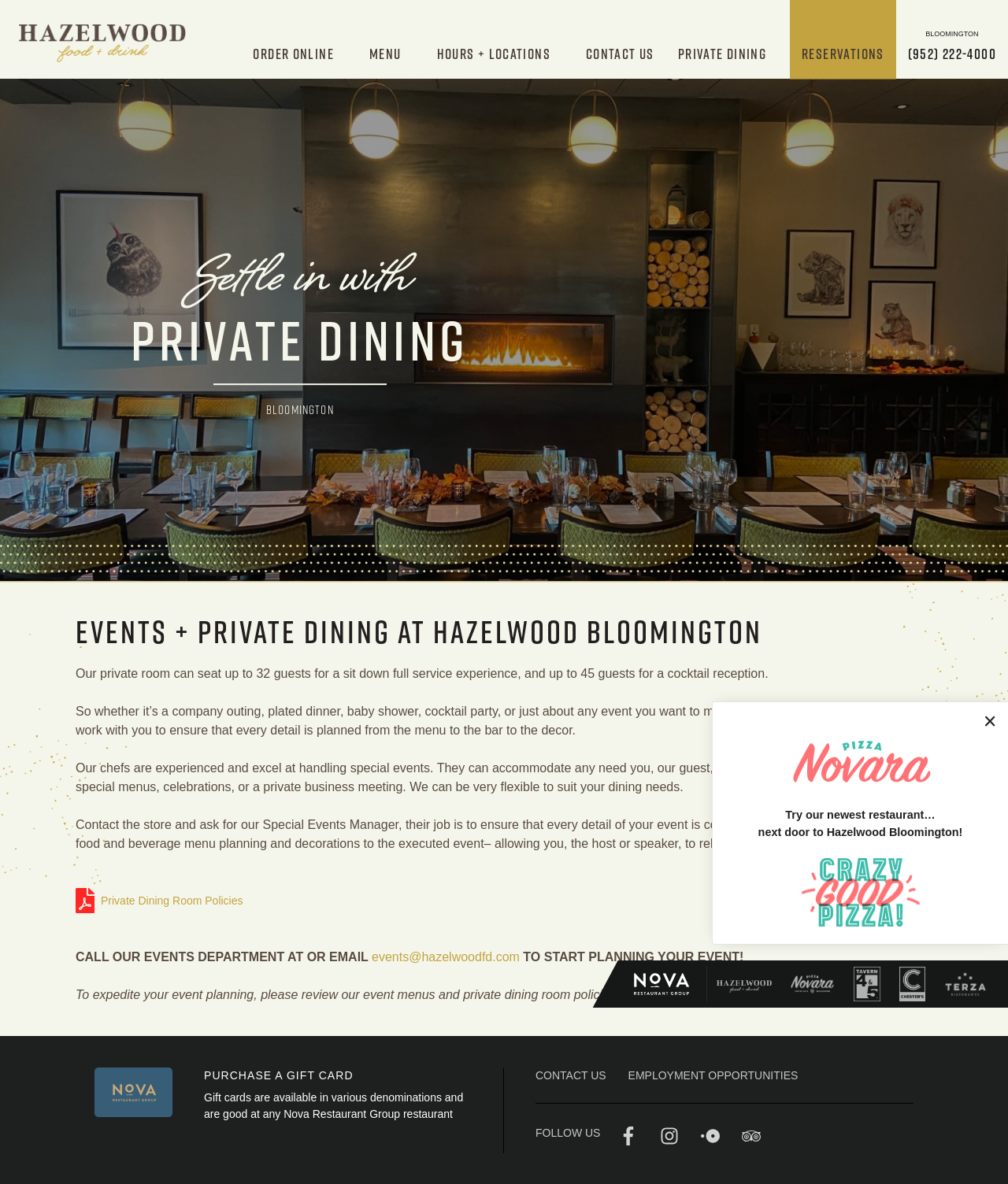Please give a concise answer to this question using a single word or phrase: 
How can I start planning my event?

Review event menus and private dining room policies